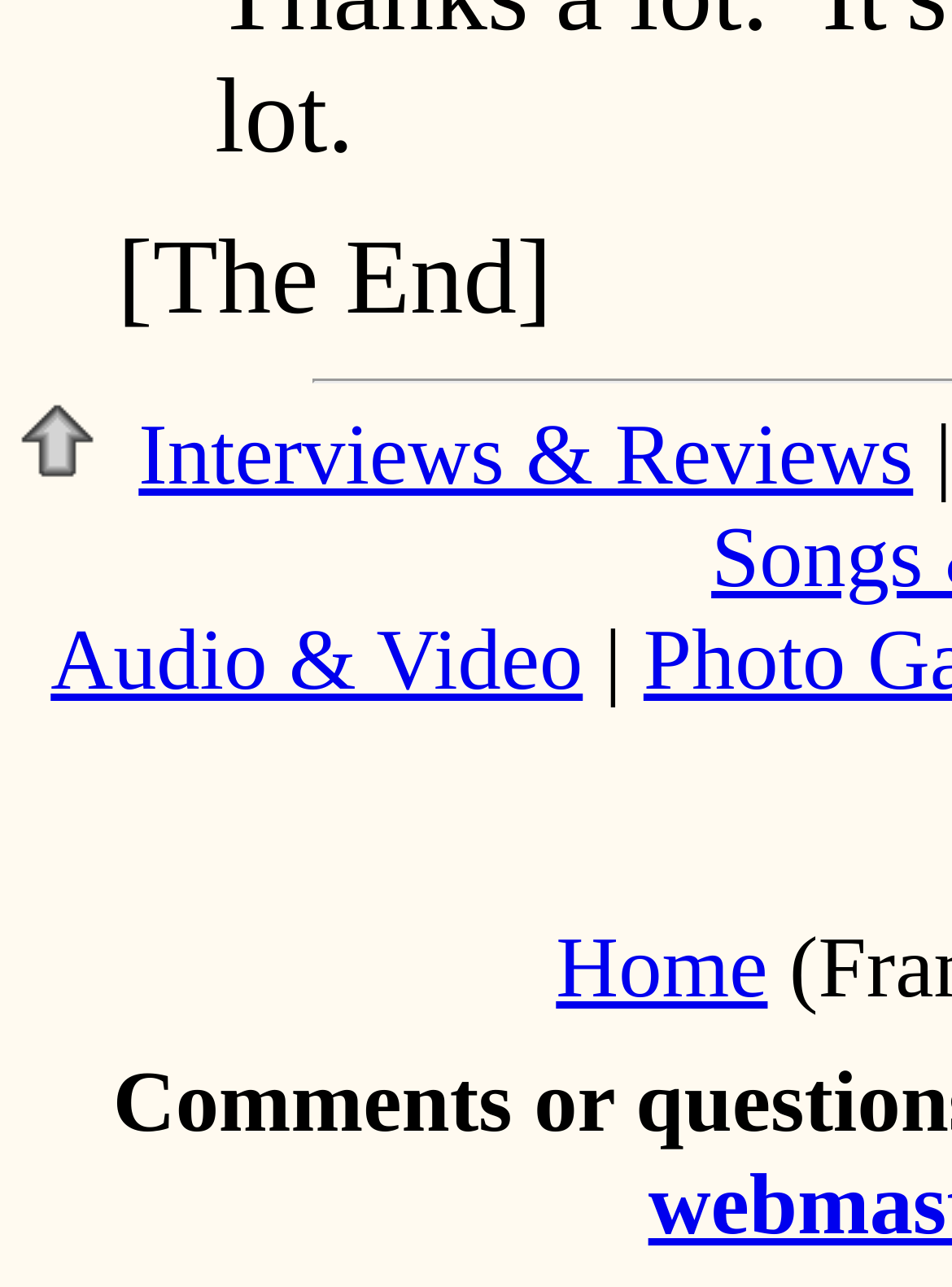Find the bounding box coordinates for the HTML element described in this sentence: "Interviews & Reviews". Provide the coordinates as four float numbers between 0 and 1, in the format [left, top, right, bottom].

[0.146, 0.315, 0.959, 0.391]